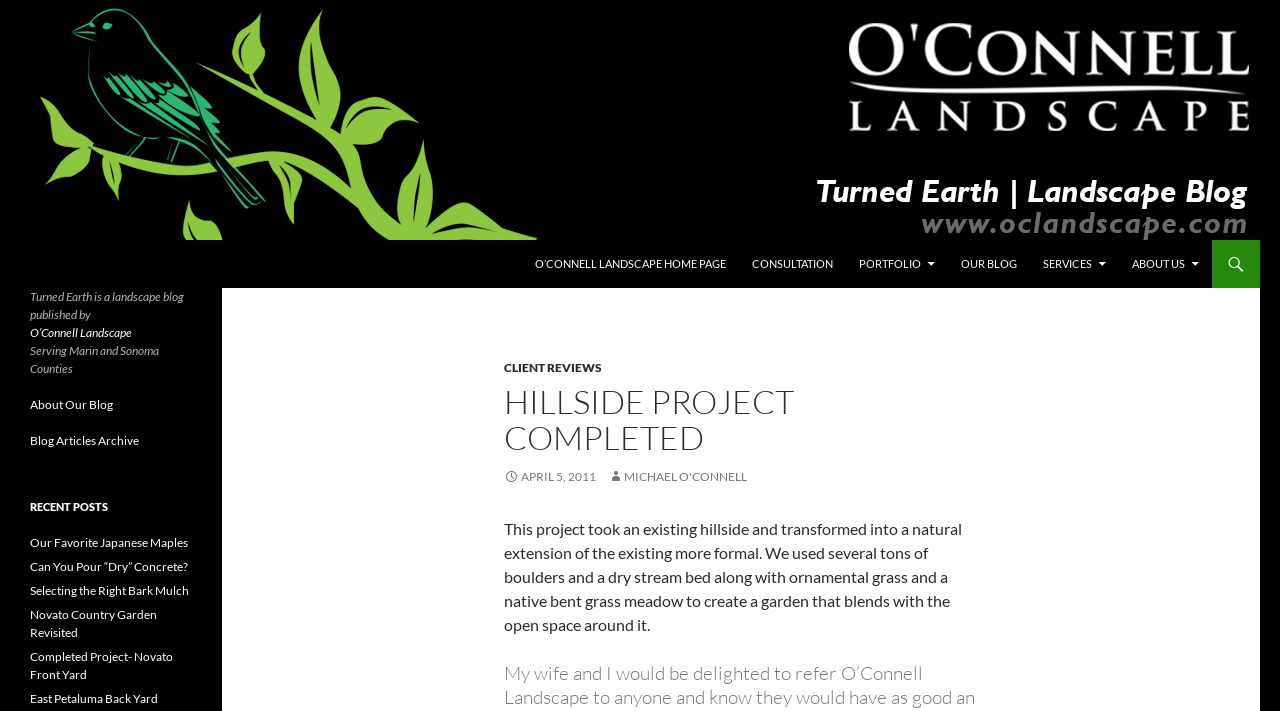Explain the webpage's layout and main content in detail.

The webpage is about the Hillside Project Completed by Turned Earth, a landscape company. At the top left, there is a logo of Turned Earth, which is an image with a link to the company's homepage. Next to the logo, there is a heading with the company's name. 

Below the logo, there are several links to different sections of the website, including Search, Skip to Content, O'Connell Landscape Home Page, Consultation, Portfolio, Our Blog, Services, and About Us. 

The main content of the webpage is about the Hillside Project, which is a completed project by Turned Earth. The project's title, "HILLSIDE PROJECT COMPLETED", is a heading in the middle of the page. Below the title, there is a brief description of the project, which explains how the company transformed an existing hillside into a natural extension of the existing formal garden. 

To the right of the project title, there is a link to client reviews. Below the project description, there is a link to the date of the project, April 5, 2011, and a link to the author of the project, Michael O'Connell. 

Further down the page, there is a section about the O'Connell Landscape Blog, which is a blog published by Turned Earth. The blog section has links to the company's homepage, About Our Blog, and Blog Articles Archive. 

Finally, there is a section of recent posts, which includes links to several blog articles, such as "Our Favorite Japanese Maples", "Can You Pour “Dry” Concrete?", "Selecting the Right Bark Mulch", "Novato Country Garden Revisited", and "Completed Project- Novato Front Yard".